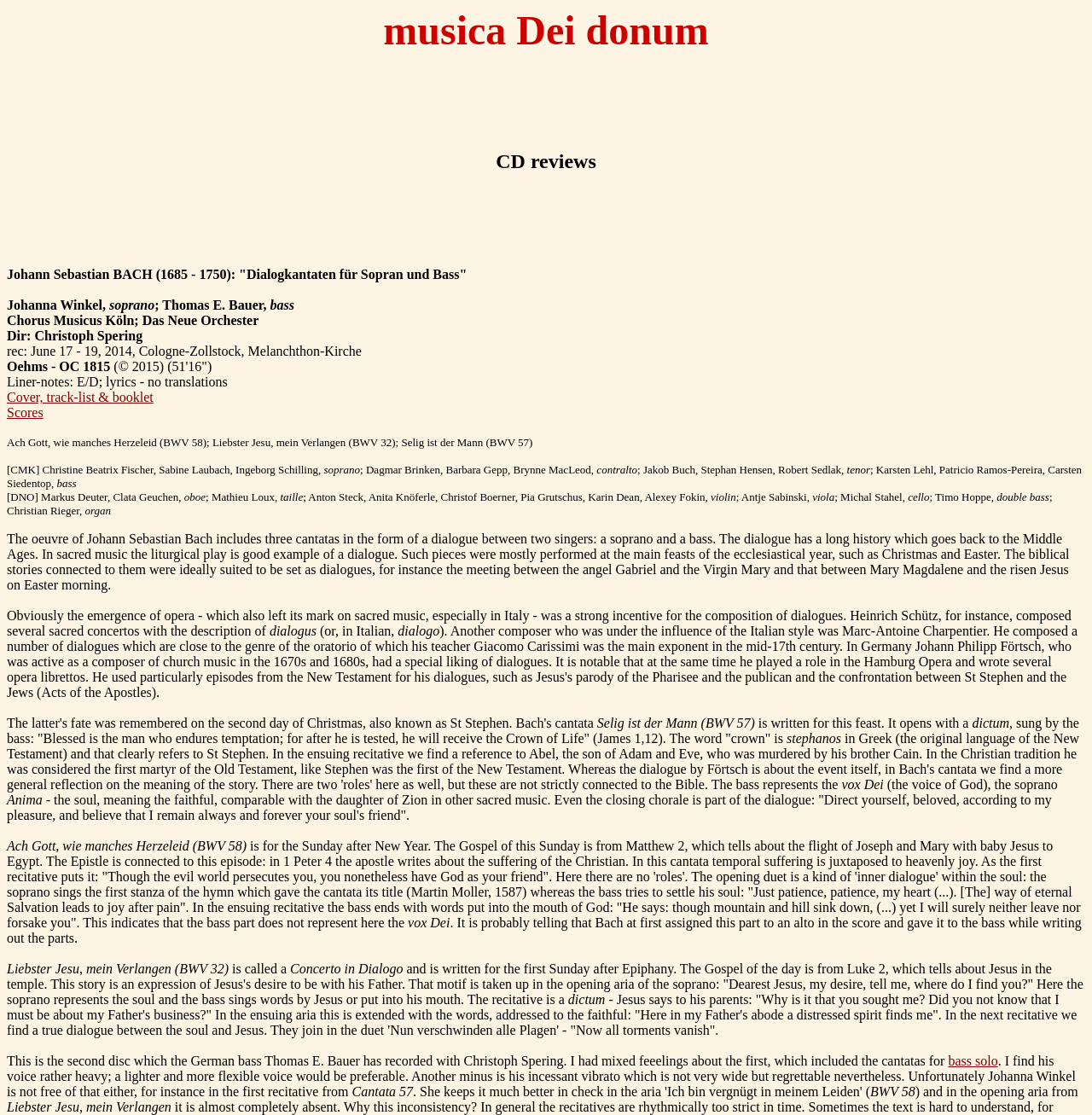Give a detailed account of the webpage.

This webpage is a CD review page, specifically focused on a CD featuring Johann Sebastian Bach's cantatas. The page is divided into sections, with headings and paragraphs of text providing information about the CD and its contents.

At the top of the page, there are two headings: "musica Dei donum" and "CD reviews". Below these headings, there is a section of text that provides information about the CD, including the title, performers, and recording details.

The main body of the page is divided into sections, each focusing on a specific cantata. These sections include the title of the cantata, followed by a paragraph or two of text that provides information about the cantata, including its history, structure, and musical features.

There are also links to additional resources, such as "Cover, track-list & booklet" and "Scores", which are located at the bottom of the page.

Throughout the page, there are numerous references to specific musical terms, such as "dialogue", "dictum", and "concerto in dialogo", which suggest that the page is intended for an audience with some knowledge of music.

The page also includes a review of the CD, which provides an evaluation of the performers and their interpretation of the cantatas. The reviewer mentions specific aspects of the performance, such as the use of vibrato, and provides an overall assessment of the CD.

Overall, the page is densely packed with information about Bach's cantatas and the CD being reviewed, and is likely to be of interest to music enthusiasts and scholars.